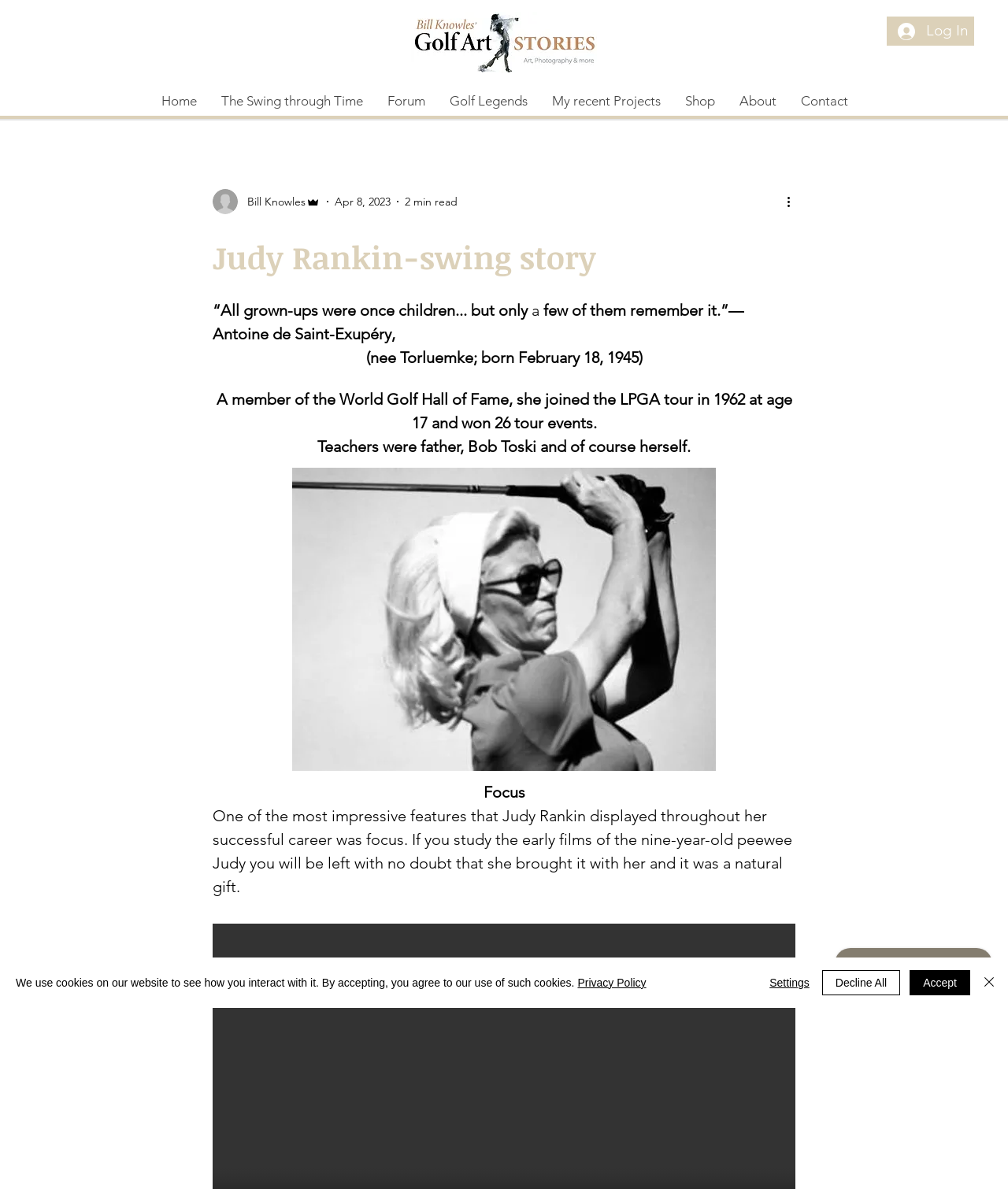Please find the bounding box coordinates of the element that must be clicked to perform the given instruction: "Go to the Home page". The coordinates should be four float numbers from 0 to 1, i.e., [left, top, right, bottom].

[0.147, 0.072, 0.207, 0.097]